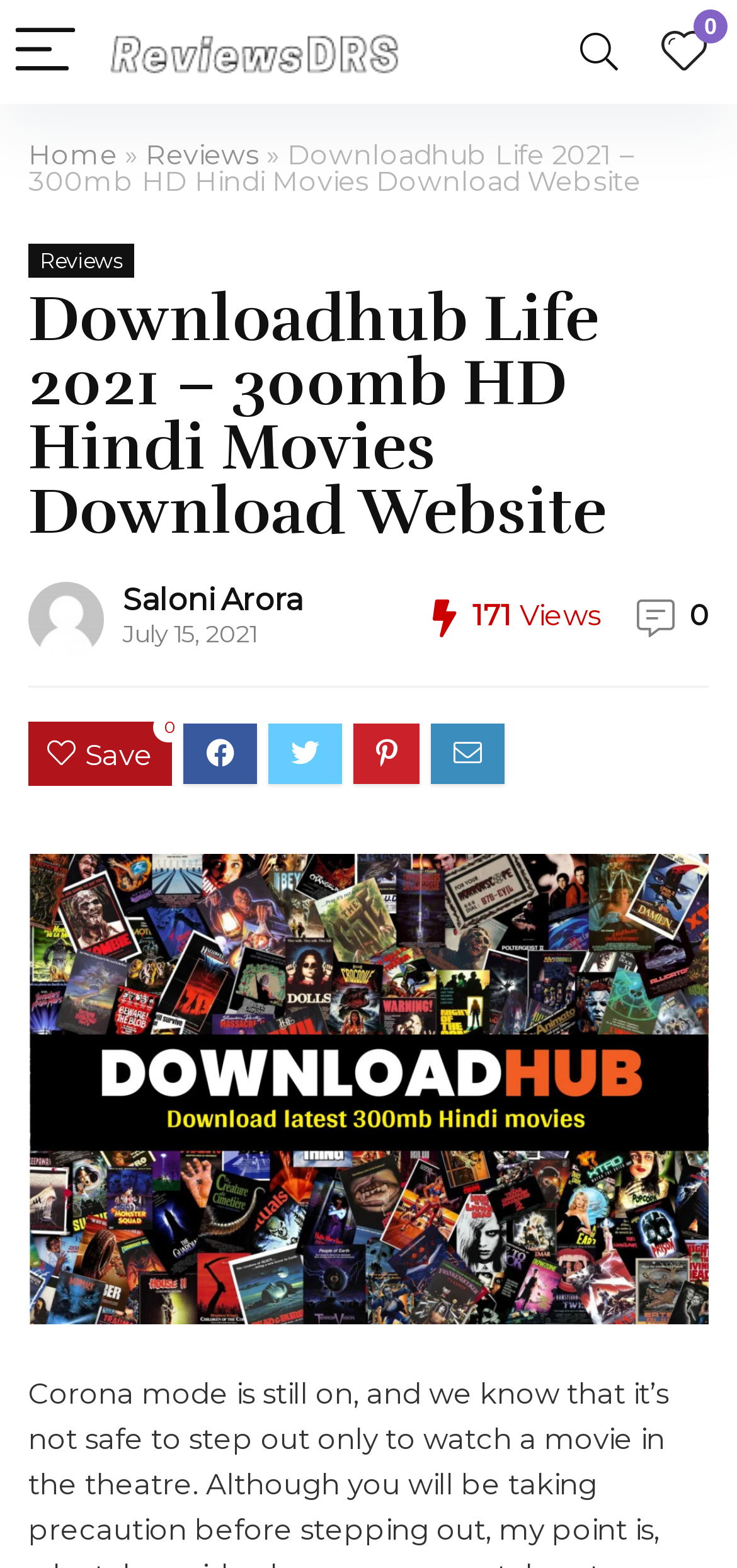Identify the bounding box coordinates of the area that should be clicked in order to complete the given instruction: "Go to the home page". The bounding box coordinates should be four float numbers between 0 and 1, i.e., [left, top, right, bottom].

[0.038, 0.088, 0.159, 0.11]